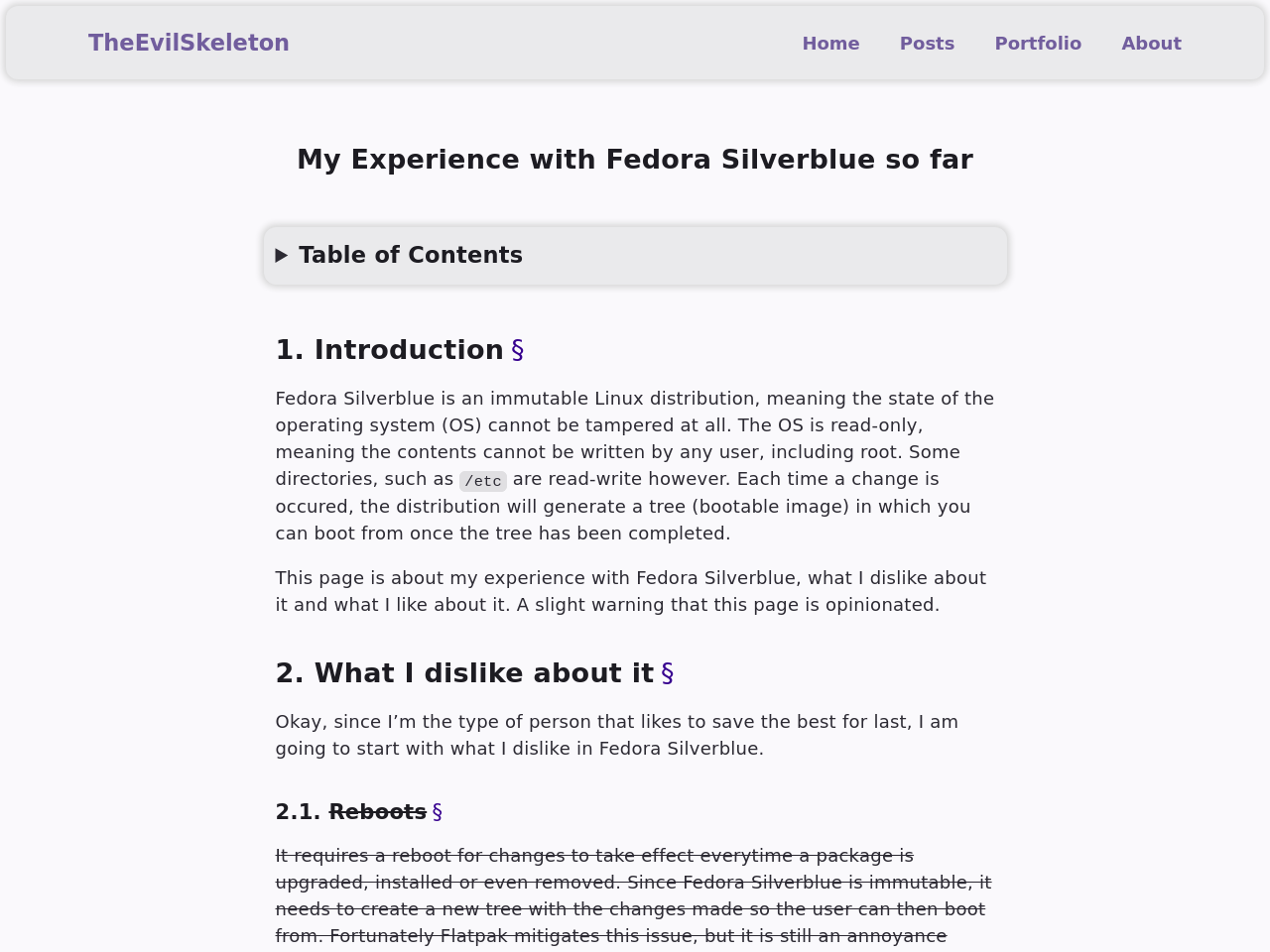Please identify the bounding box coordinates of the region to click in order to complete the given instruction: "expand table of contents". The coordinates should be four float numbers between 0 and 1, i.e., [left, top, right, bottom].

[0.217, 0.251, 0.783, 0.286]